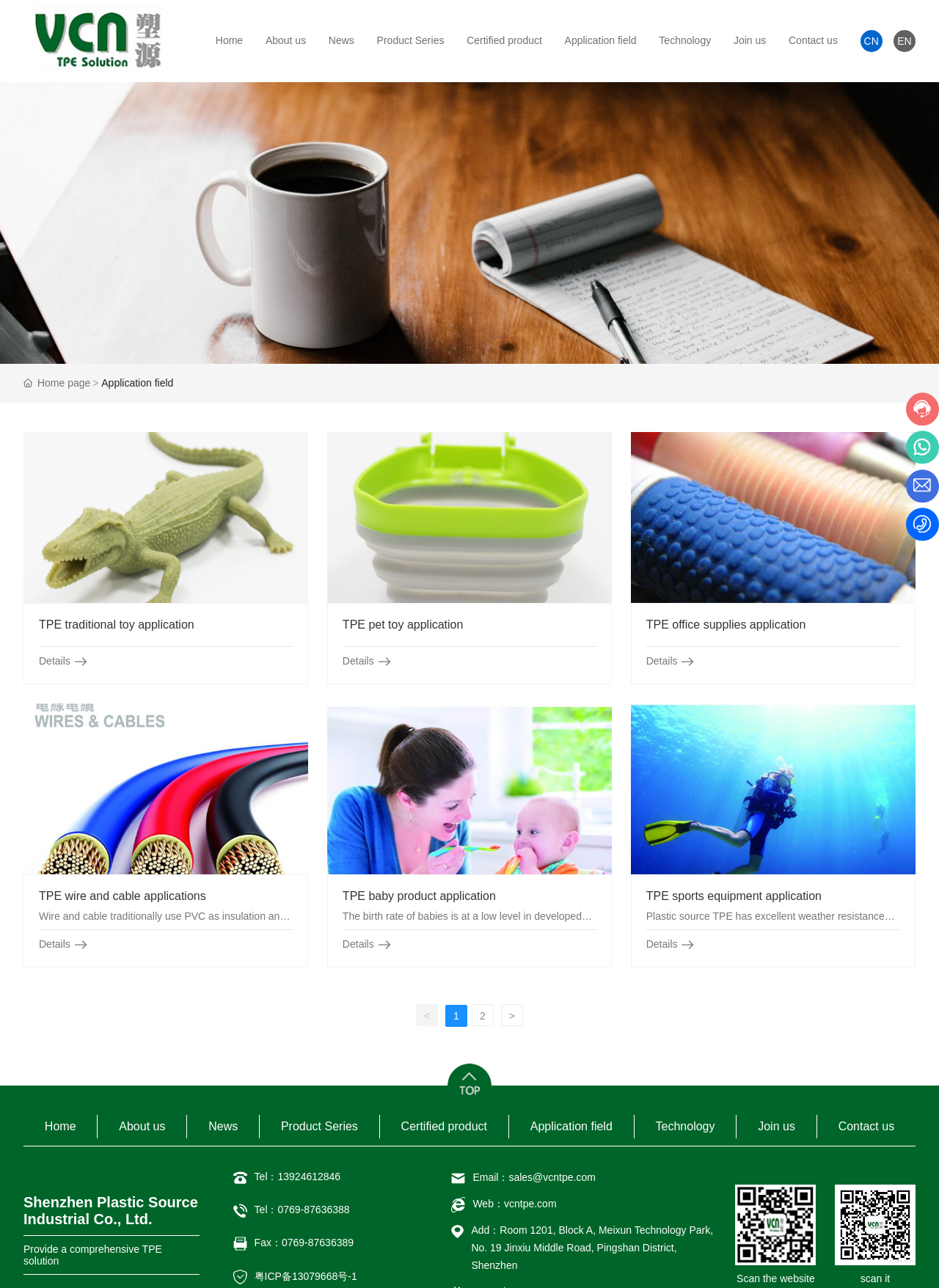Use a single word or phrase to answer the question:
What is the language switcher option at the top right corner of the webpage?

CN, EN